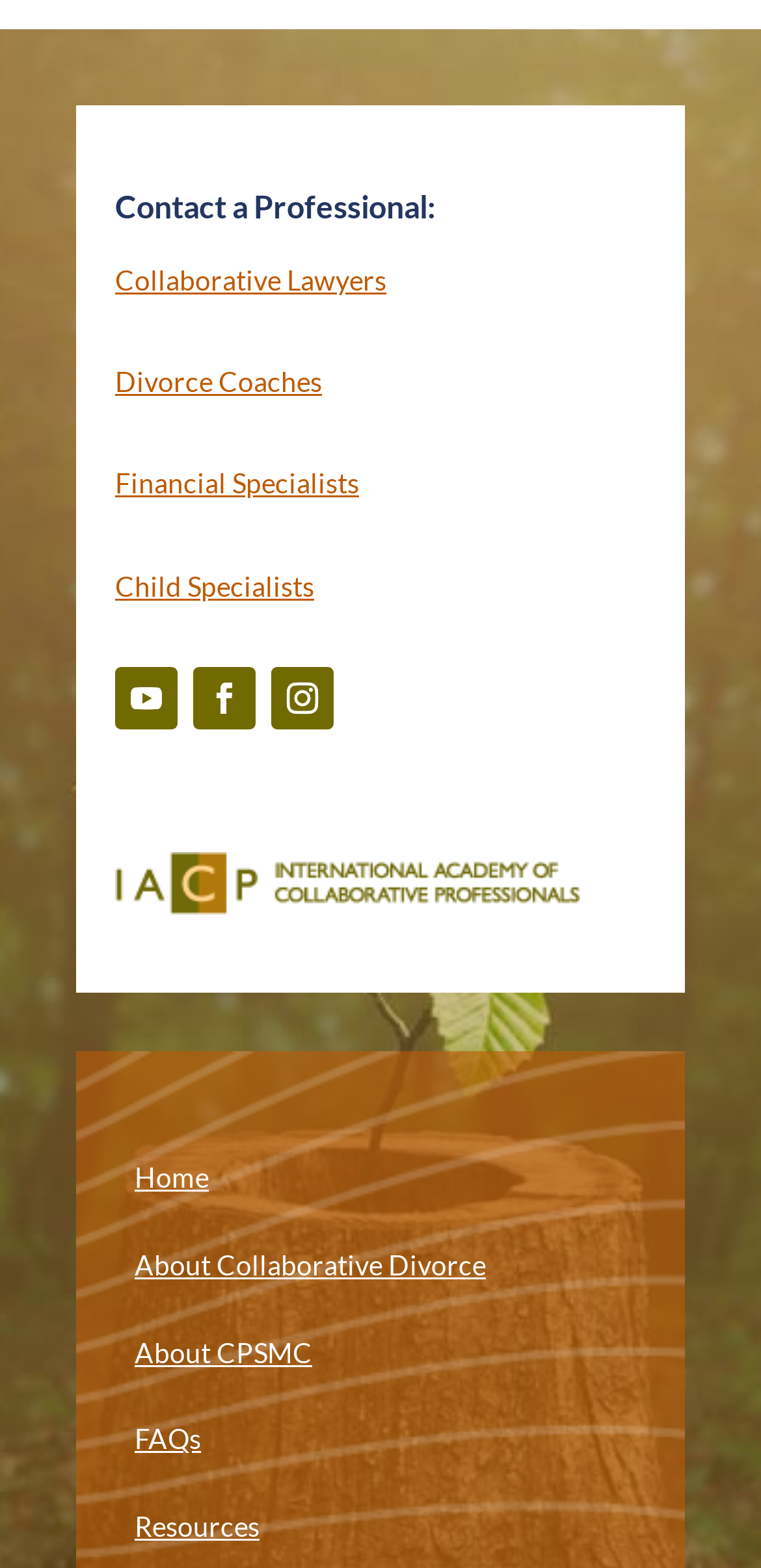Locate the bounding box coordinates of the segment that needs to be clicked to meet this instruction: "browse December 2017".

None